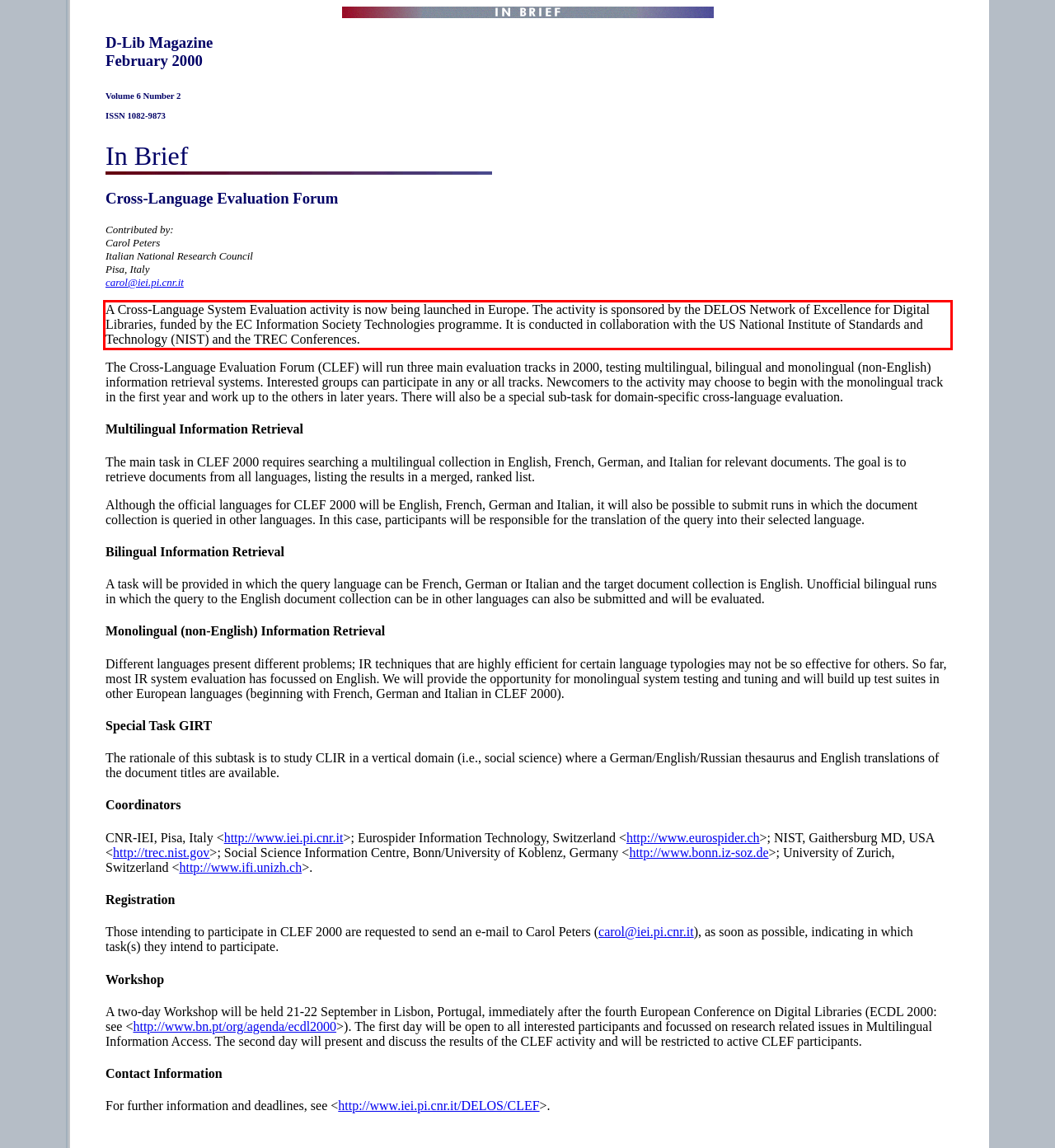Identify the text inside the red bounding box on the provided webpage screenshot by performing OCR.

A Cross-Language System Evaluation activity is now being launched in Europe. The activity is sponsored by the DELOS Network of Excellence for Digital Libraries, funded by the EC Information Society Technologies programme. It is conducted in collaboration with the US National Institute of Standards and Technology (NIST) and the TREC Conferences.